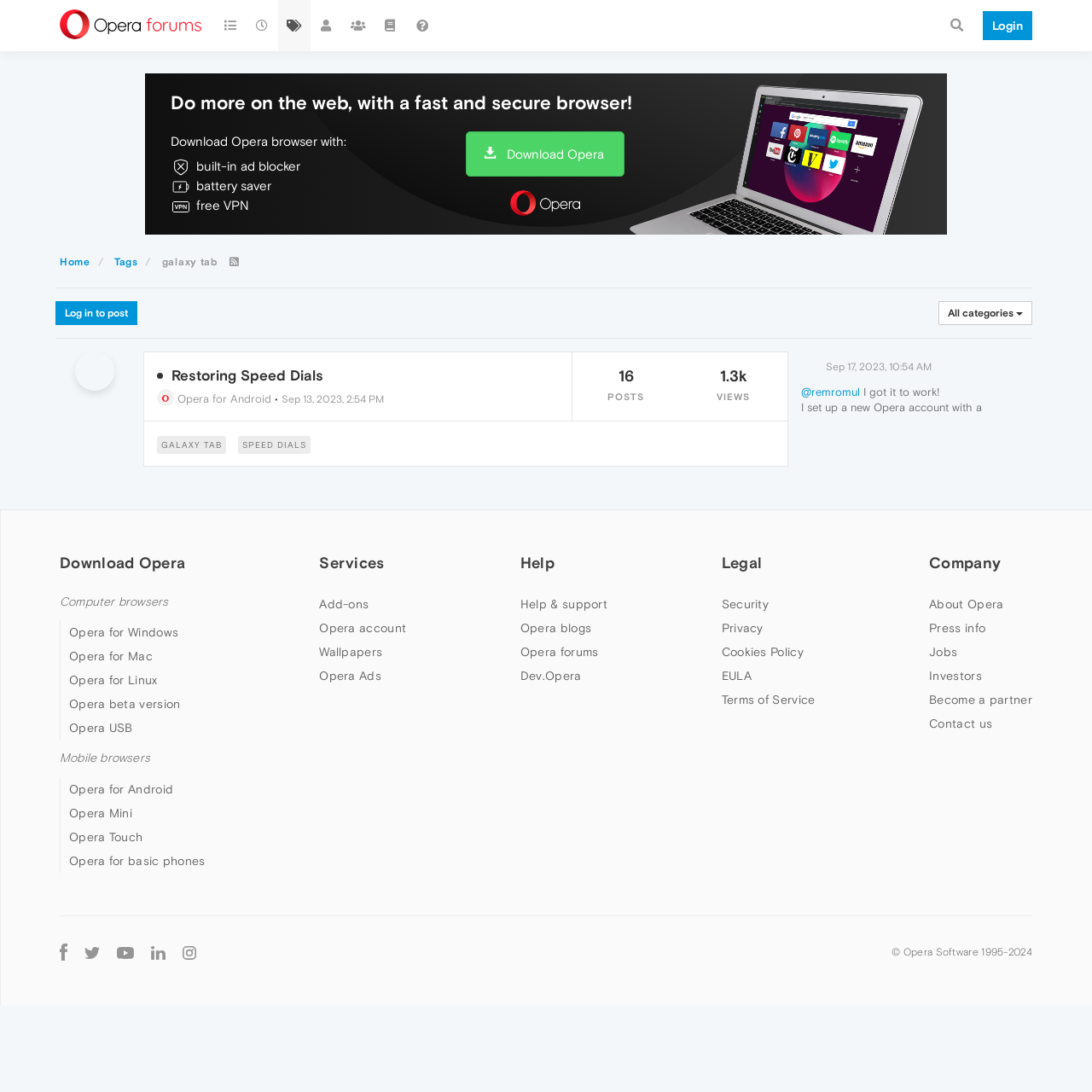What is the name of the user who started the discussion?
Look at the image and answer the question using a single word or phrase.

JonFleming